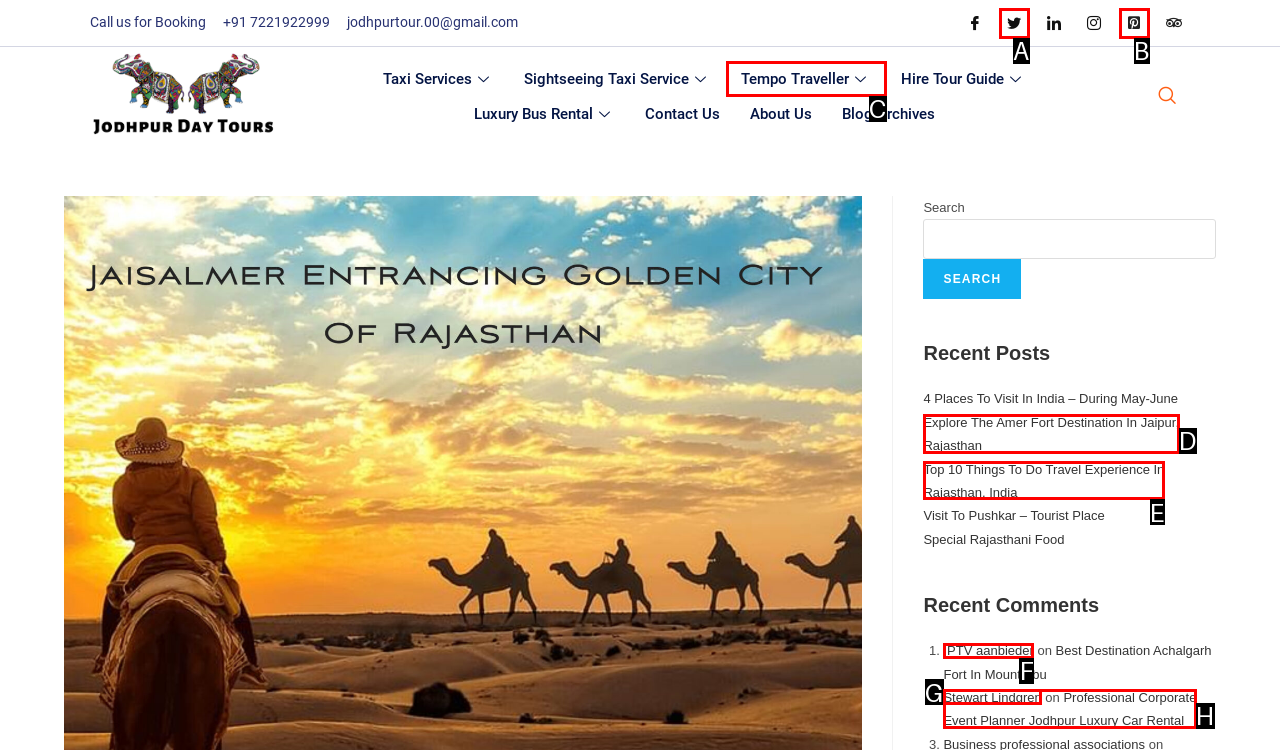Select the HTML element that corresponds to the description: aria-label="Twitter"
Reply with the letter of the correct option from the given choices.

A